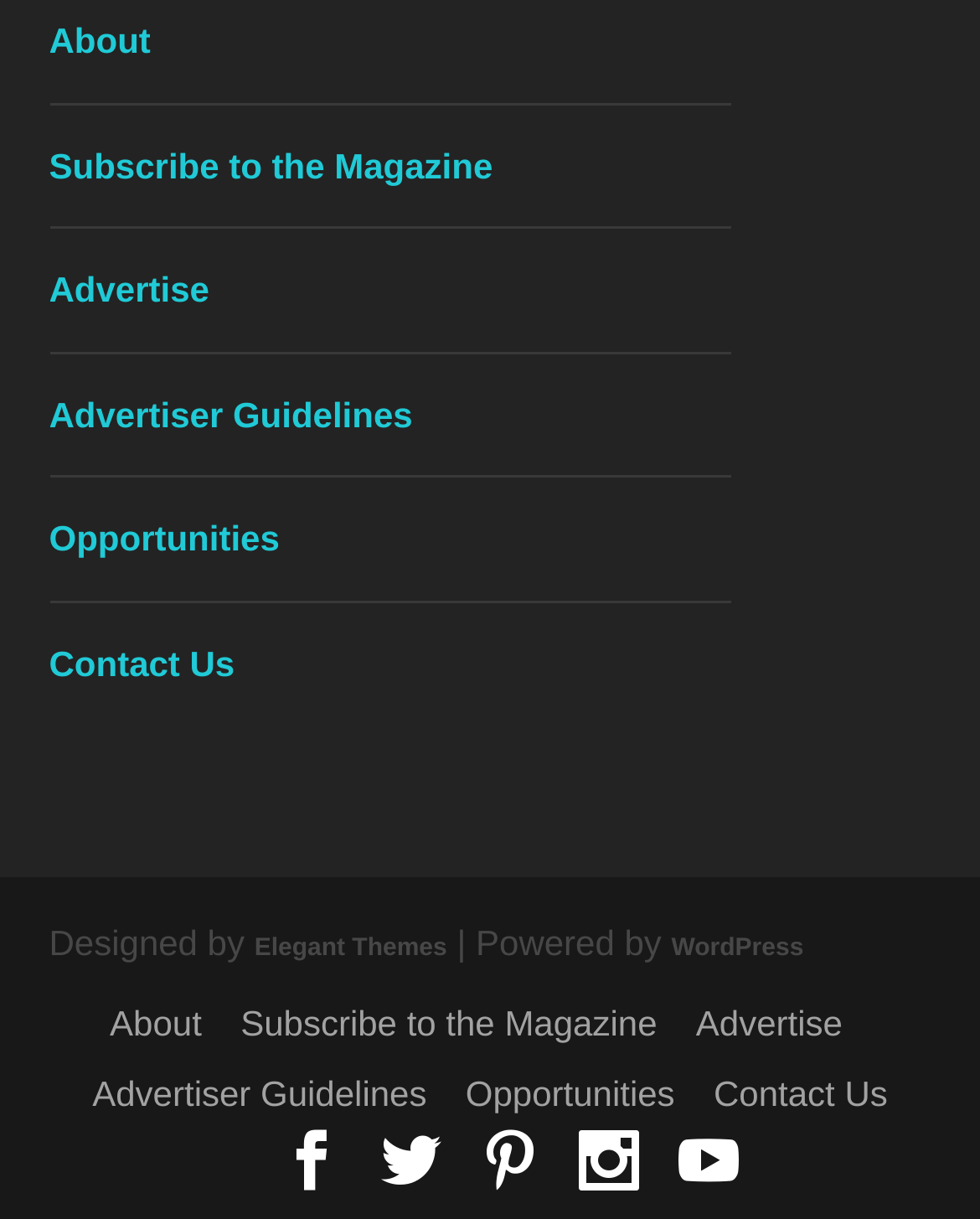Respond with a single word or phrase to the following question: What is the last link on the top?

Contact Us